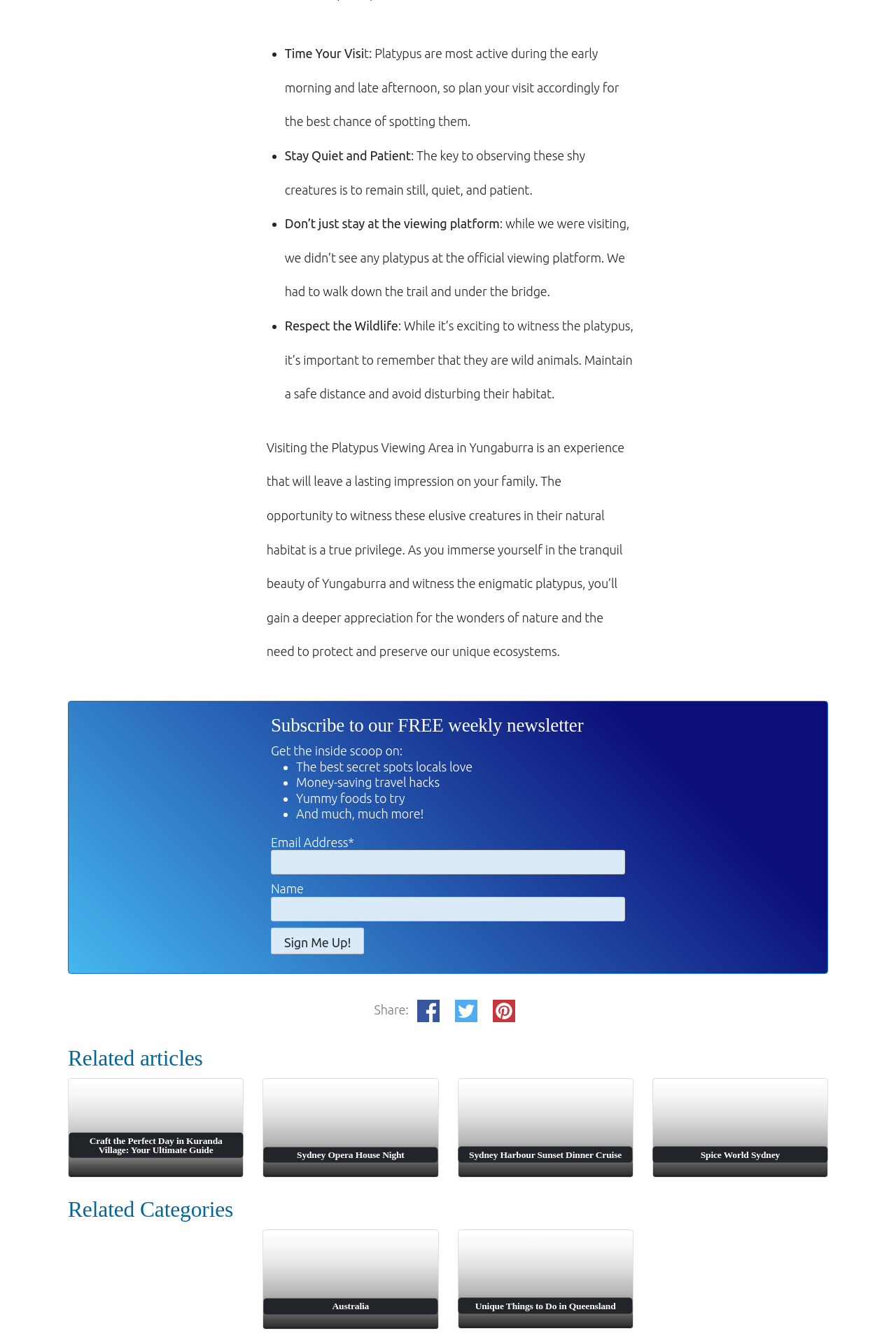What is the call-to-action on the newsletter subscription section?
Refer to the image and provide a thorough answer to the question.

The button with the text 'Sign Me Up!' is the call-to-action on the newsletter subscription section, encouraging users to subscribe to the newsletter.